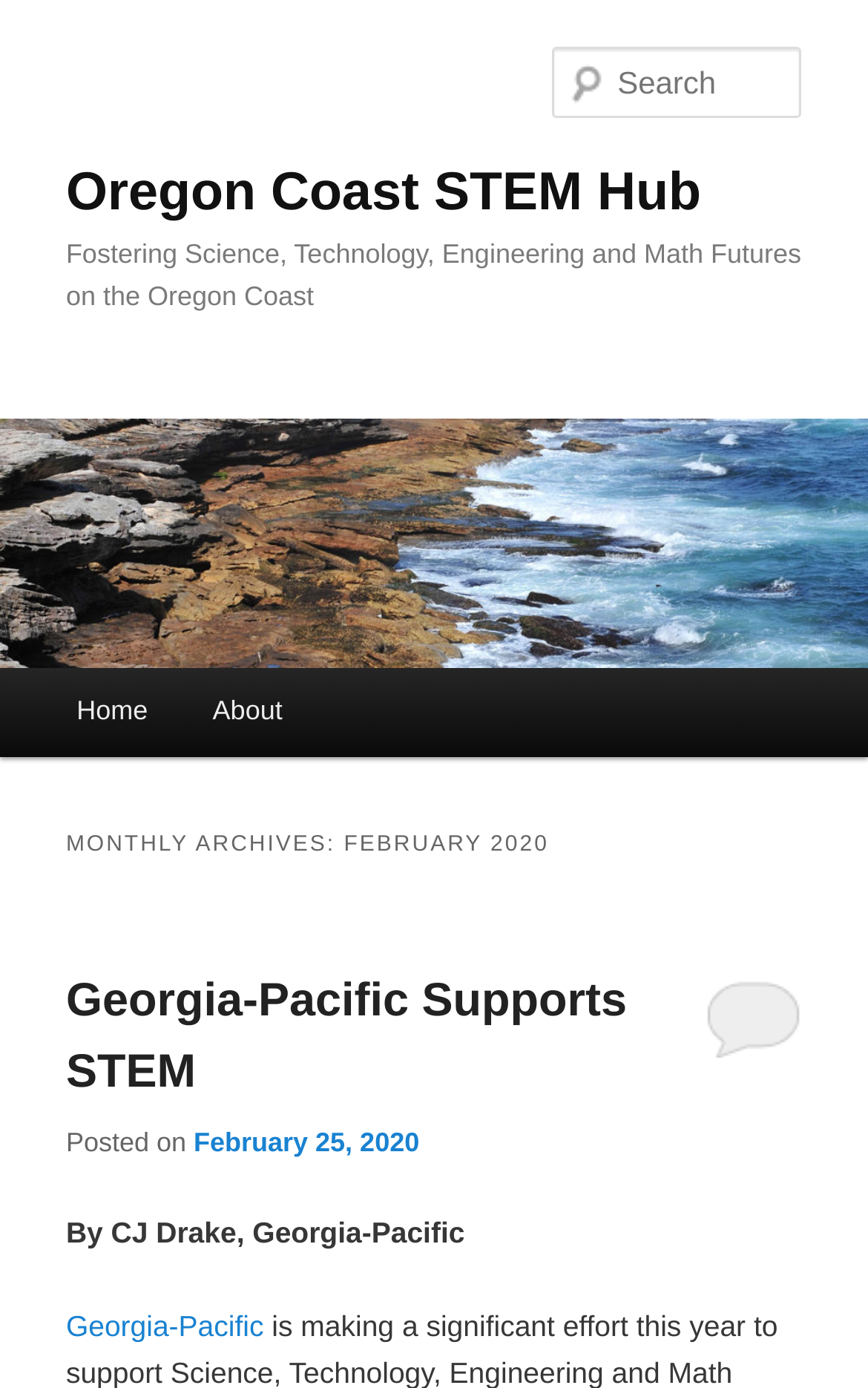What is the name of the STEM hub? Using the information from the screenshot, answer with a single word or phrase.

Oregon Coast STEM Hub